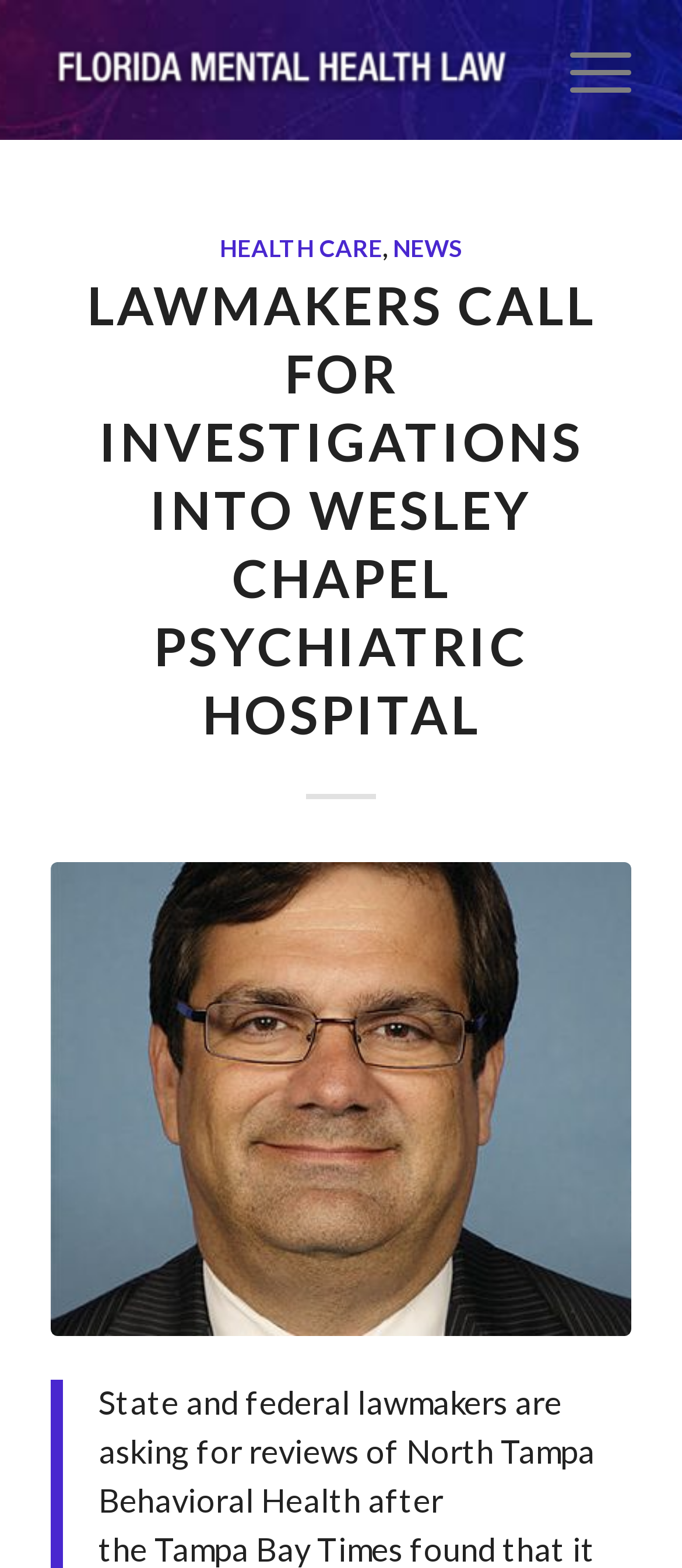Is there a menu on the webpage?
Please give a detailed answer to the question using the information shown in the image.

I found a menuitem element with the text 'Menu', which suggests that there is a menu on the webpage that users can interact with.